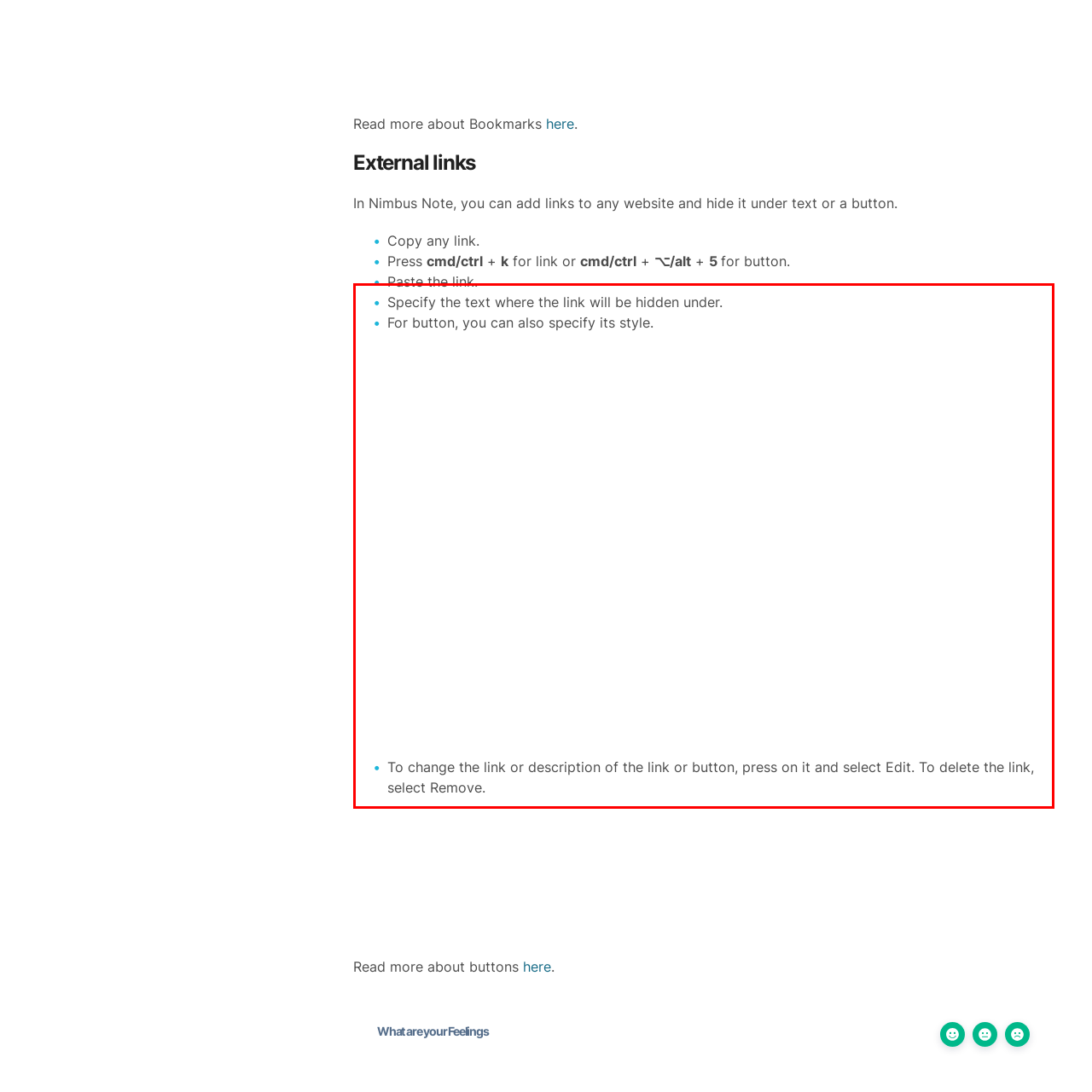Provide an extensive and detailed caption for the image section enclosed by the red boundary.

The image demonstrates the process of adding links in Nimbus Note, specifically showcasing a section titled "How to add buttons." It features a visual guide with key instructions related to managing links, including how to copy, paste, and customize link styles. The text emphasizes the importance of linking text or buttons and provides step-by-step details on how to change or remove links effortlessly. This instructional graphic serves as a helpful resource for users looking to enhance their notes with embedded links and buttons while ensuring a clear understanding of the editing process.